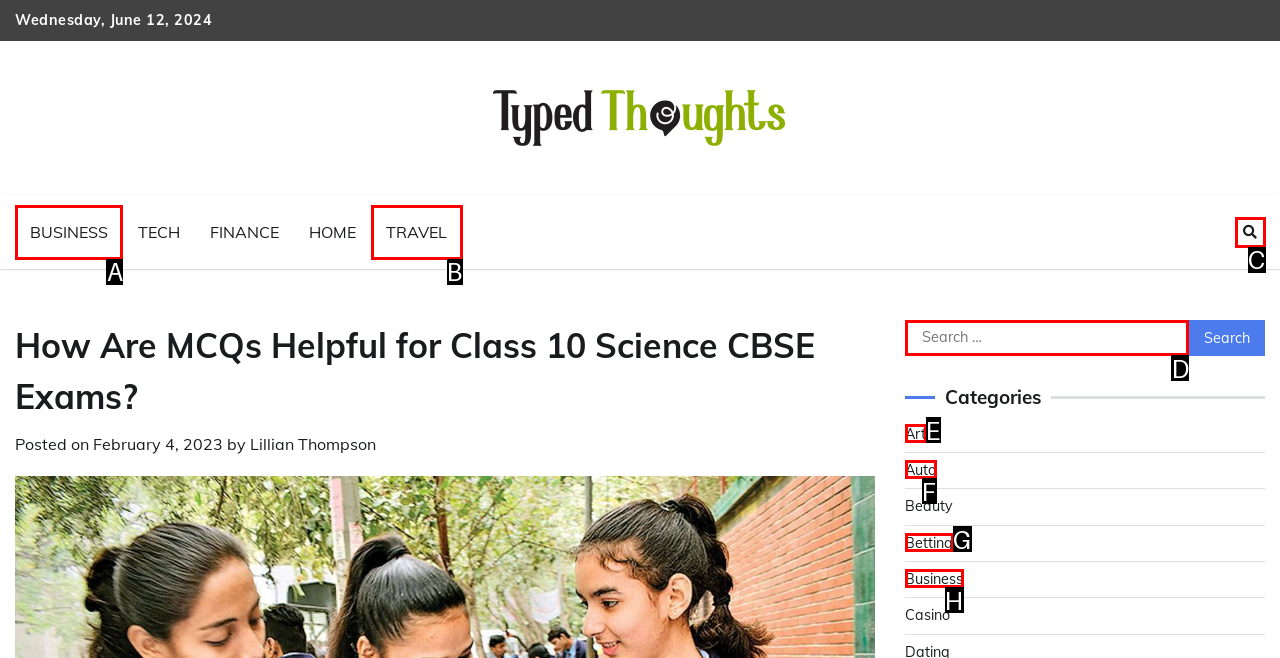Indicate the HTML element that should be clicked to perform the task: View the GitHub profile Reply with the letter corresponding to the chosen option.

None